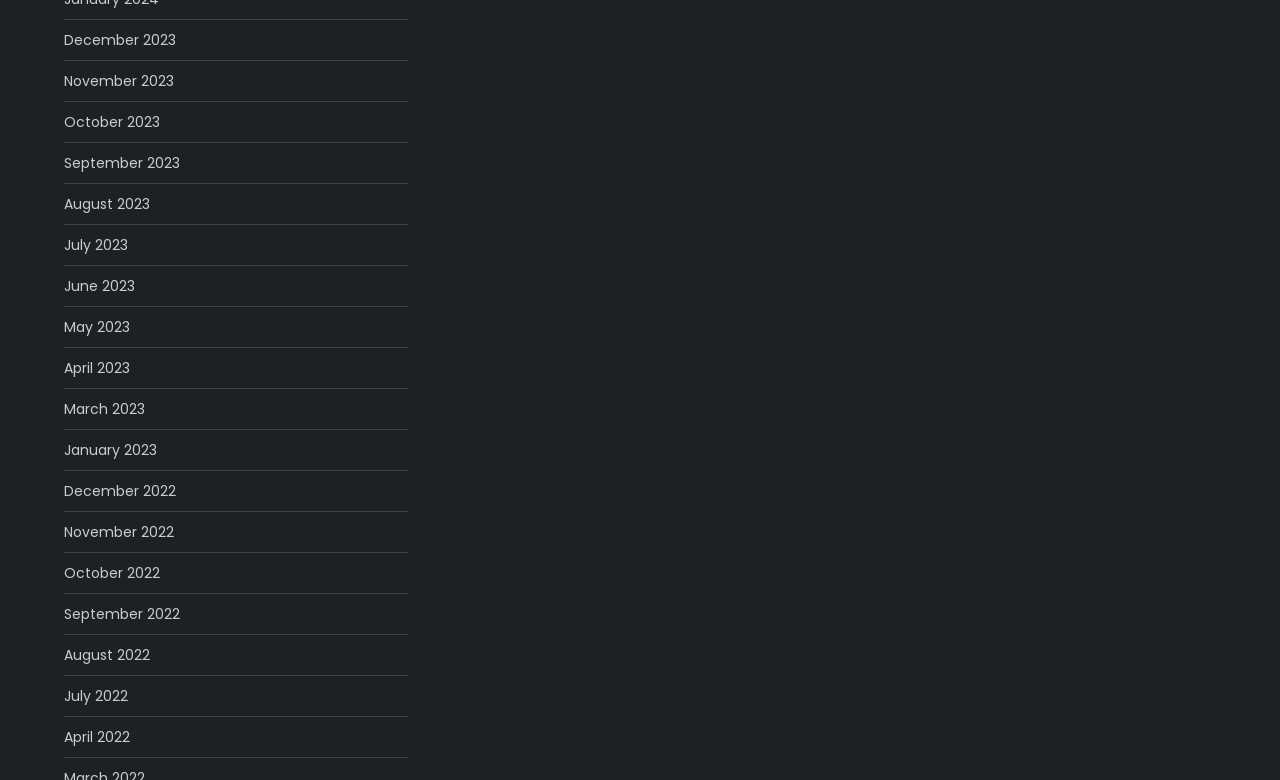Locate the bounding box coordinates of the element you need to click to accomplish the task described by this instruction: "Click About Us".

None